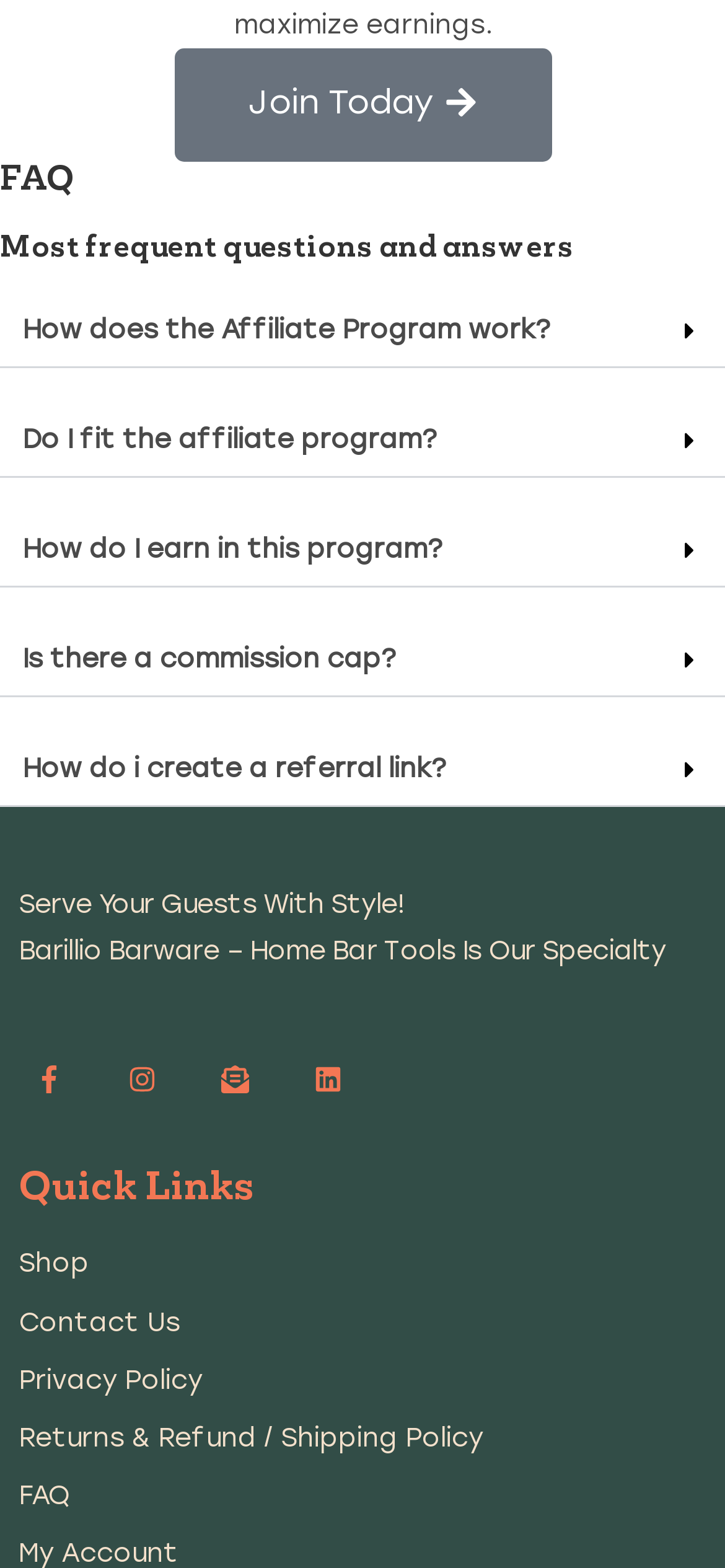Could you locate the bounding box coordinates for the section that should be clicked to accomplish this task: "Click on 'Join Today'".

[0.24, 0.031, 0.76, 0.103]